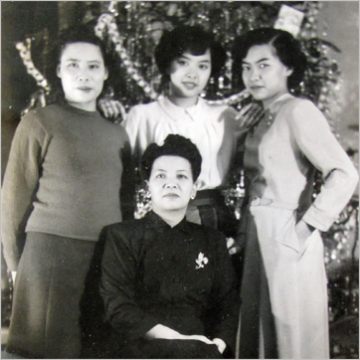What is the approximate year the photograph was taken?
We need a detailed and exhaustive answer to the question. Please elaborate.

The caption states that the photograph is from around 1945, which suggests that the image was taken during that year or close to it.